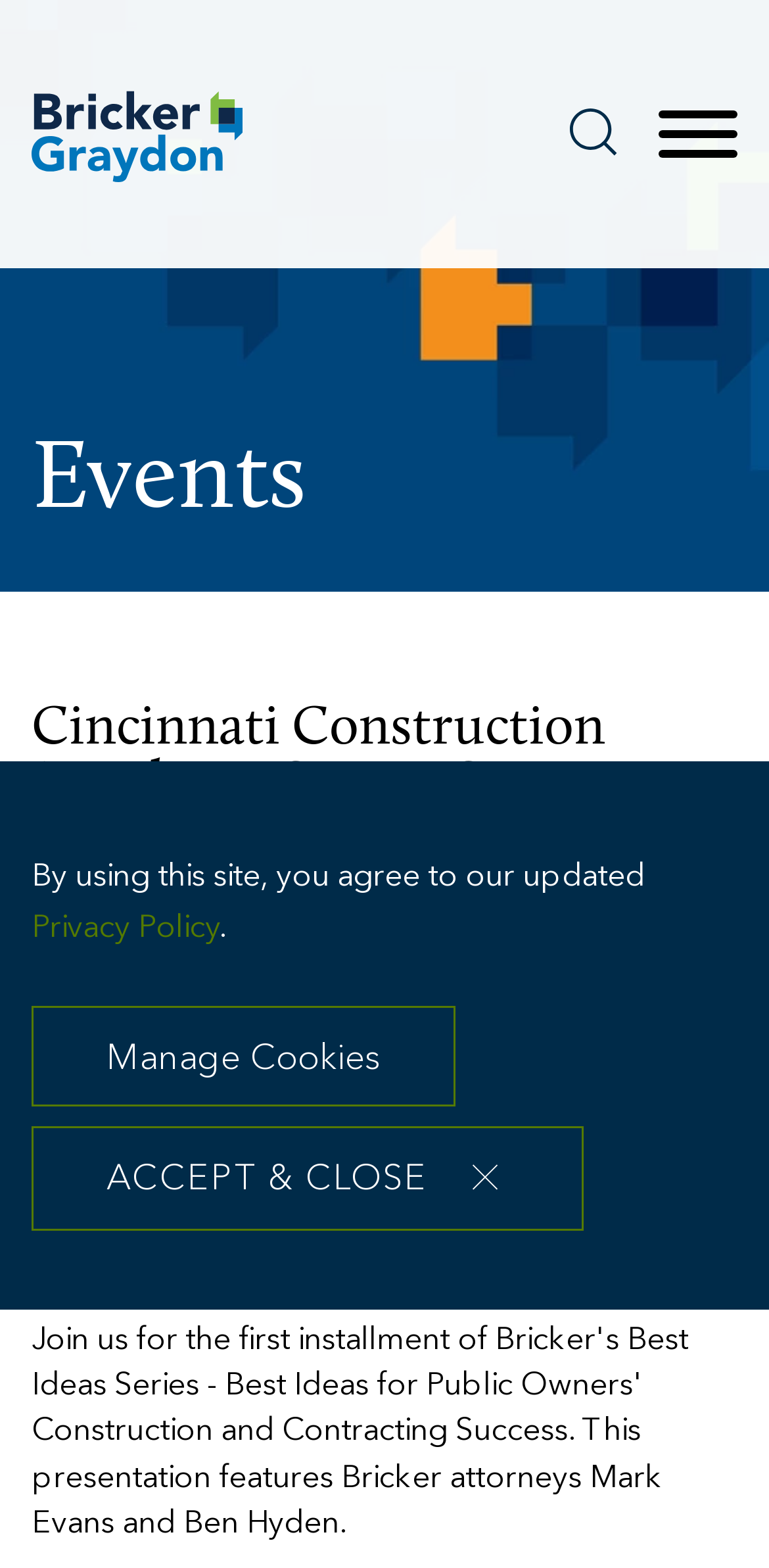What is the location of the seminar?
From the screenshot, supply a one-word or short-phrase answer.

Bravo! (West Chester)